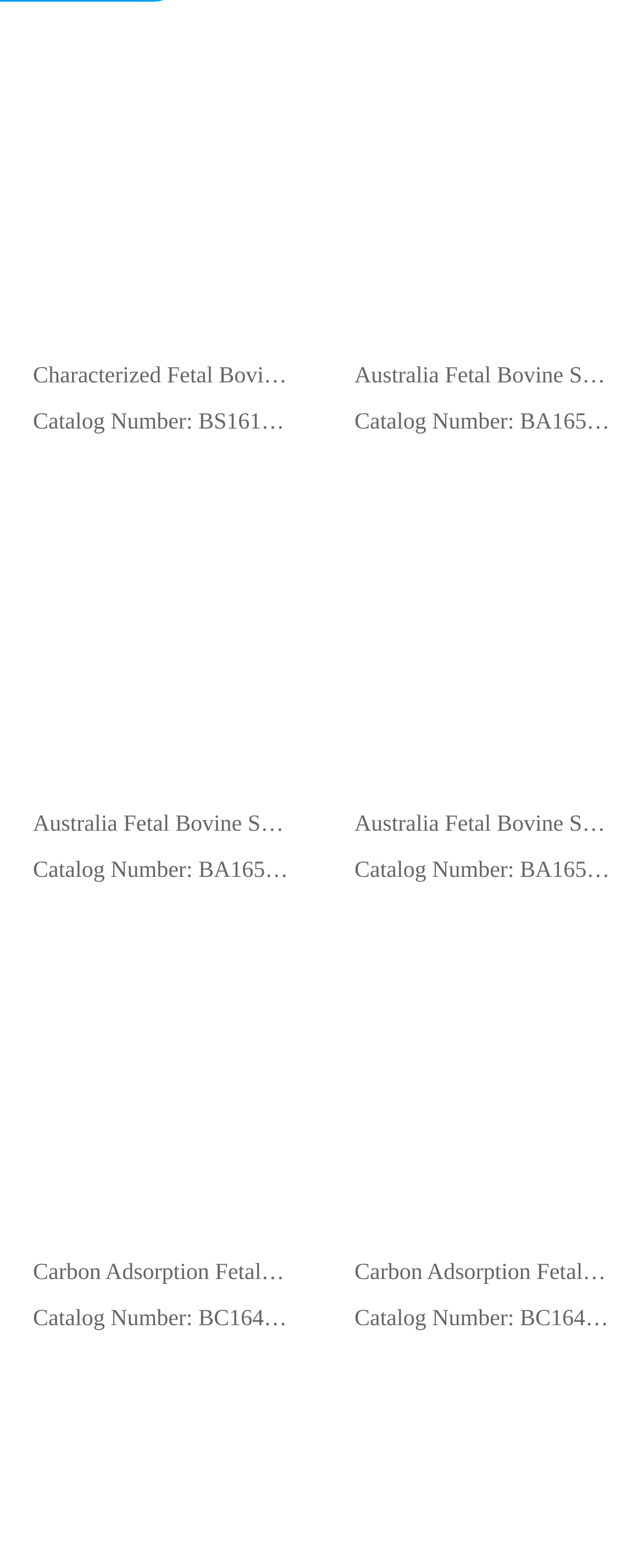Predict the bounding box coordinates for the UI element described as: "Characterized Fetal Bovine Serum". The coordinates should be four float numbers between 0 and 1, presented as [left, top, right, bottom].

[0.026, 0.226, 0.474, 0.255]